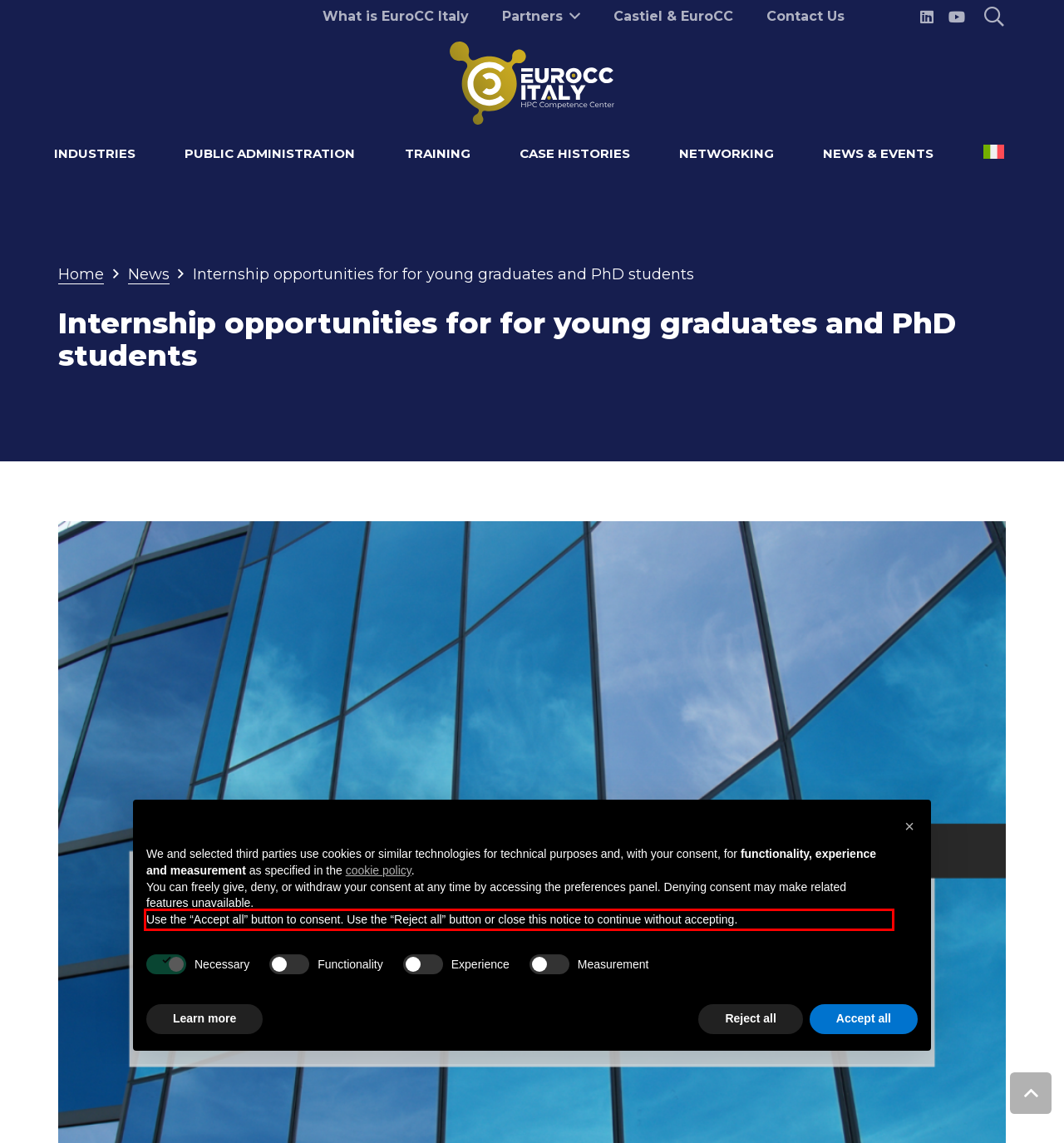Identify and extract the text within the red rectangle in the screenshot of the webpage.

Use the “Accept all” button to consent. Use the “Reject all” button or close this notice to continue without accepting.